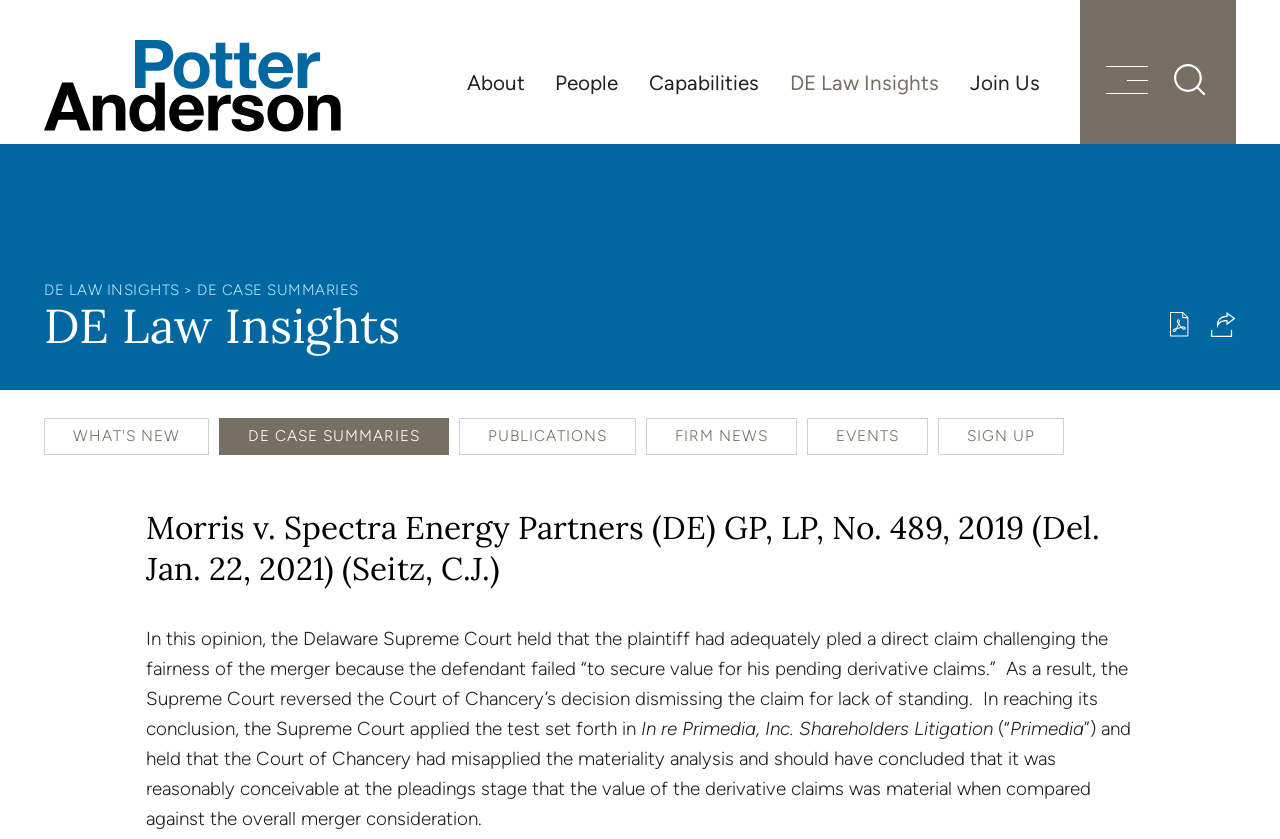Using the element description Jump to Page, predict the bounding box coordinates for the UI element. Provide the coordinates in (top-left x, top-left y, bottom-right x, bottom-right y) format with values ranging from 0 to 1.

[0.386, 0.006, 0.5, 0.054]